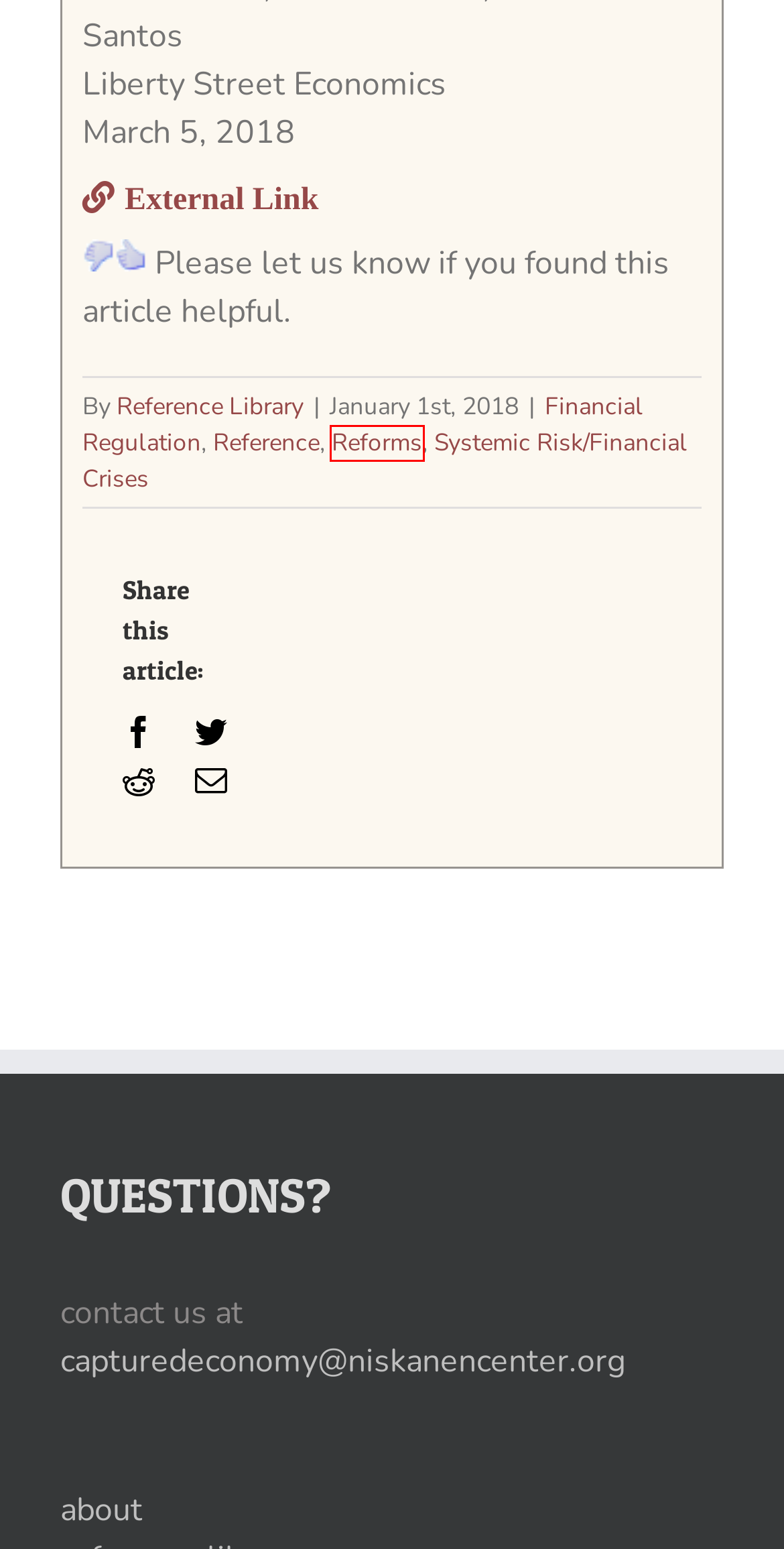Look at the screenshot of a webpage where a red bounding box surrounds a UI element. Your task is to select the best-matching webpage description for the new webpage after you click the element within the bounding box. The available options are:
A. Reference – The Captured Economy
B. Niskanen Center - Niskanen Center
C. Financial Regulation – The Captured Economy
D. Reforms – The Captured Economy
E. Reference Library – The Captured Economy
F. Systemic Risk/Financial Crises – The Captured Economy
G. about – The Captured Economy
H. reference library – The Captured Economy

D